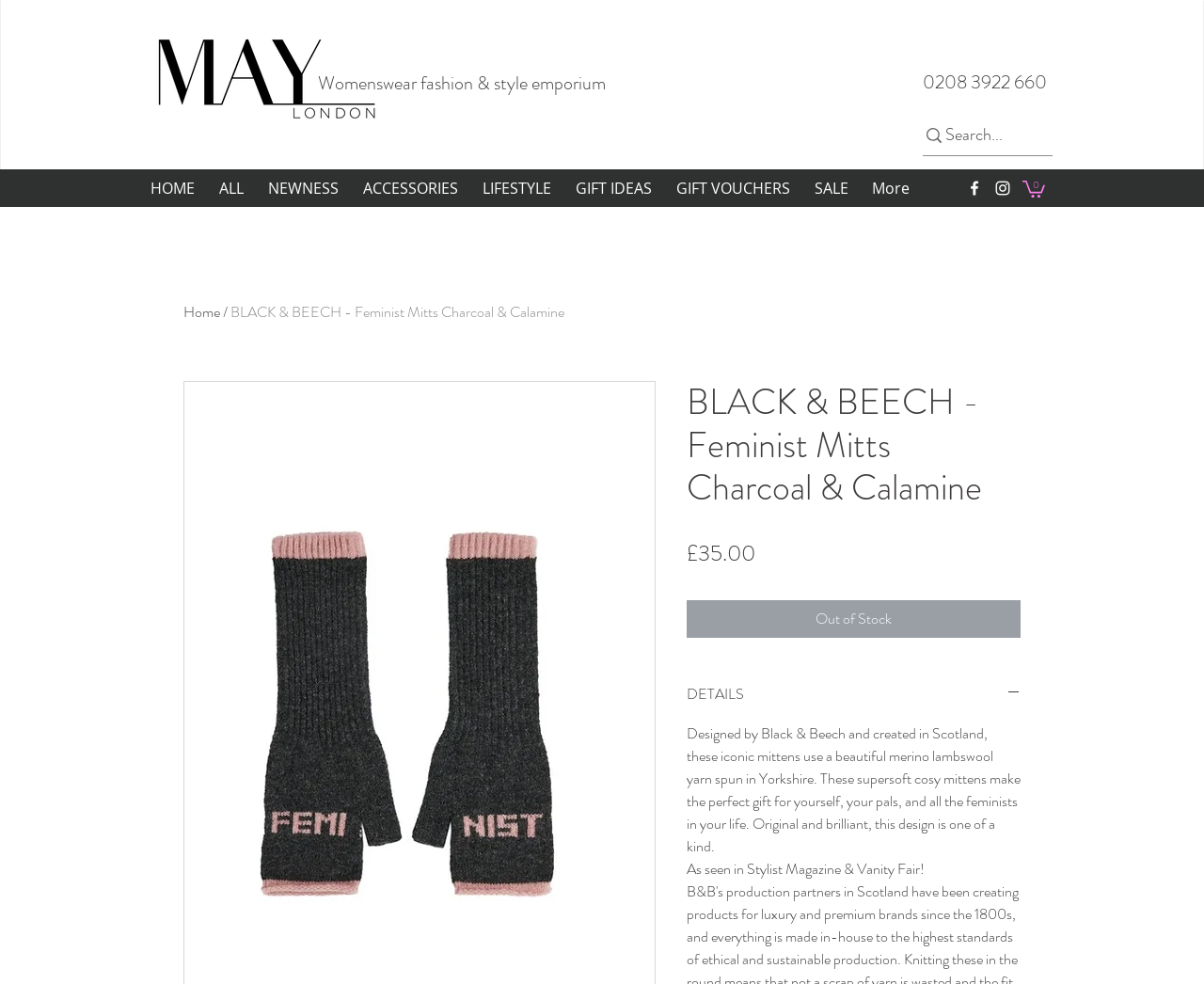Show the bounding box coordinates of the region that should be clicked to follow the instruction: "Go to home page."

[0.117, 0.177, 0.174, 0.206]